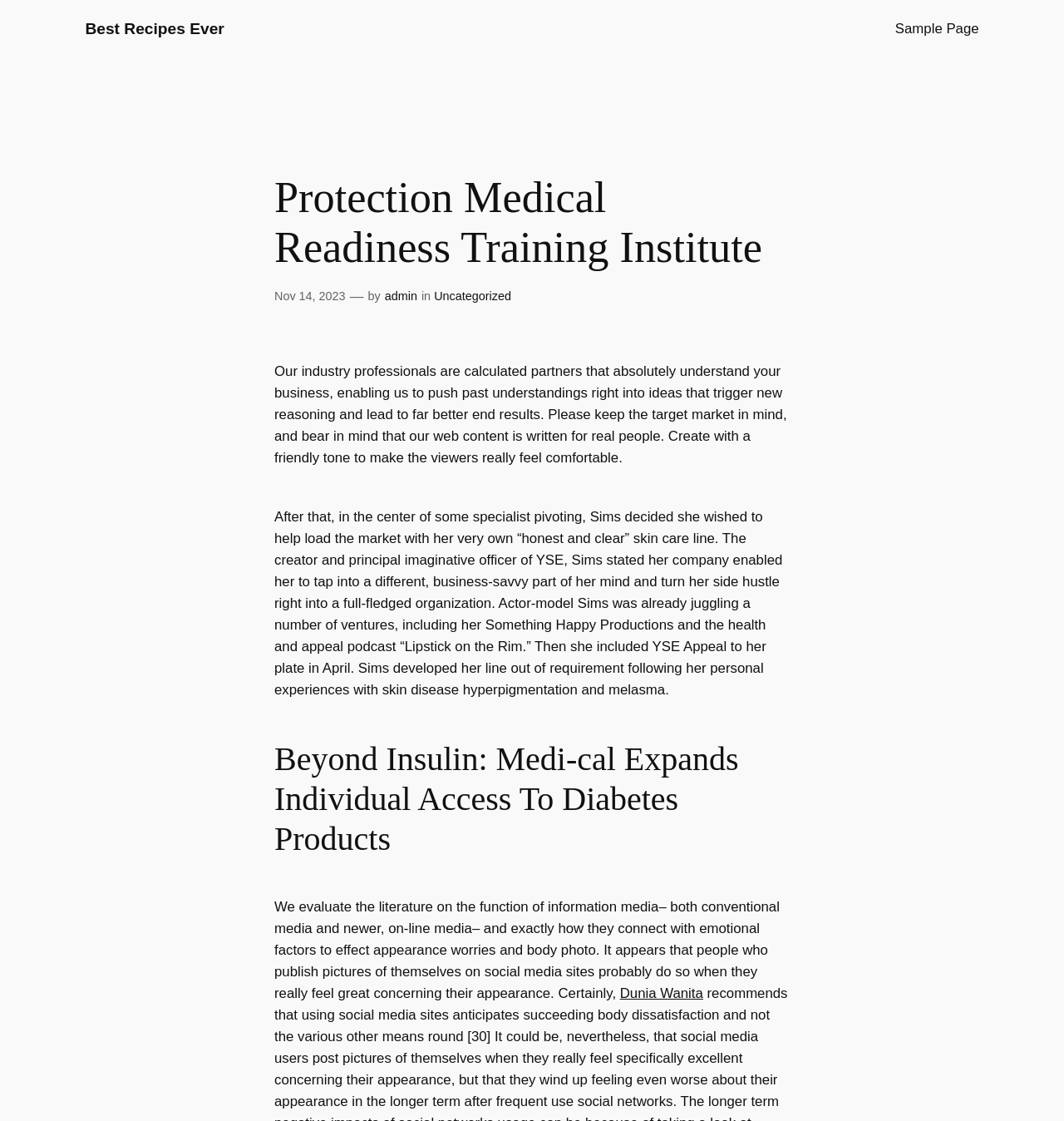Create a full and detailed caption for the entire webpage.

The webpage is about the Protection Medical Readiness Training Institute, with a focus on recipes and health-related topics. At the top, there are two links: "Best Recipes Ever" on the left and "Sample Page" on the right. Below these links, there is a heading that displays the title of the institute.

Under the title, there is a section that appears to be a blog post or article. It contains a timestamp, "Nov 14, 2023", and is attributed to an author, "admin", with a category label "Uncategorized". The text in this section discusses the approach of the institute's industry professionals in understanding their clients' businesses and creating content that is friendly and relatable.

Below this section, there are two paragraphs of text that discuss different topics. The first paragraph talks about an entrepreneur, Sims, who created her own skin care line, YSE Beauty, after experiencing skin disease and hyperpigmentation. The second paragraph discusses the impact of social media on body image and appearance worries, citing research on the topic.

Further down the page, there is a heading that reads "Beyond Insulin: Medi-cal Expands Individual Access To Diabetes Products". This is followed by another paragraph of text that continues the discussion on health-related topics.

At the very bottom of the page, there is a link to "Dunia Wanita", which appears to be a related resource or website.